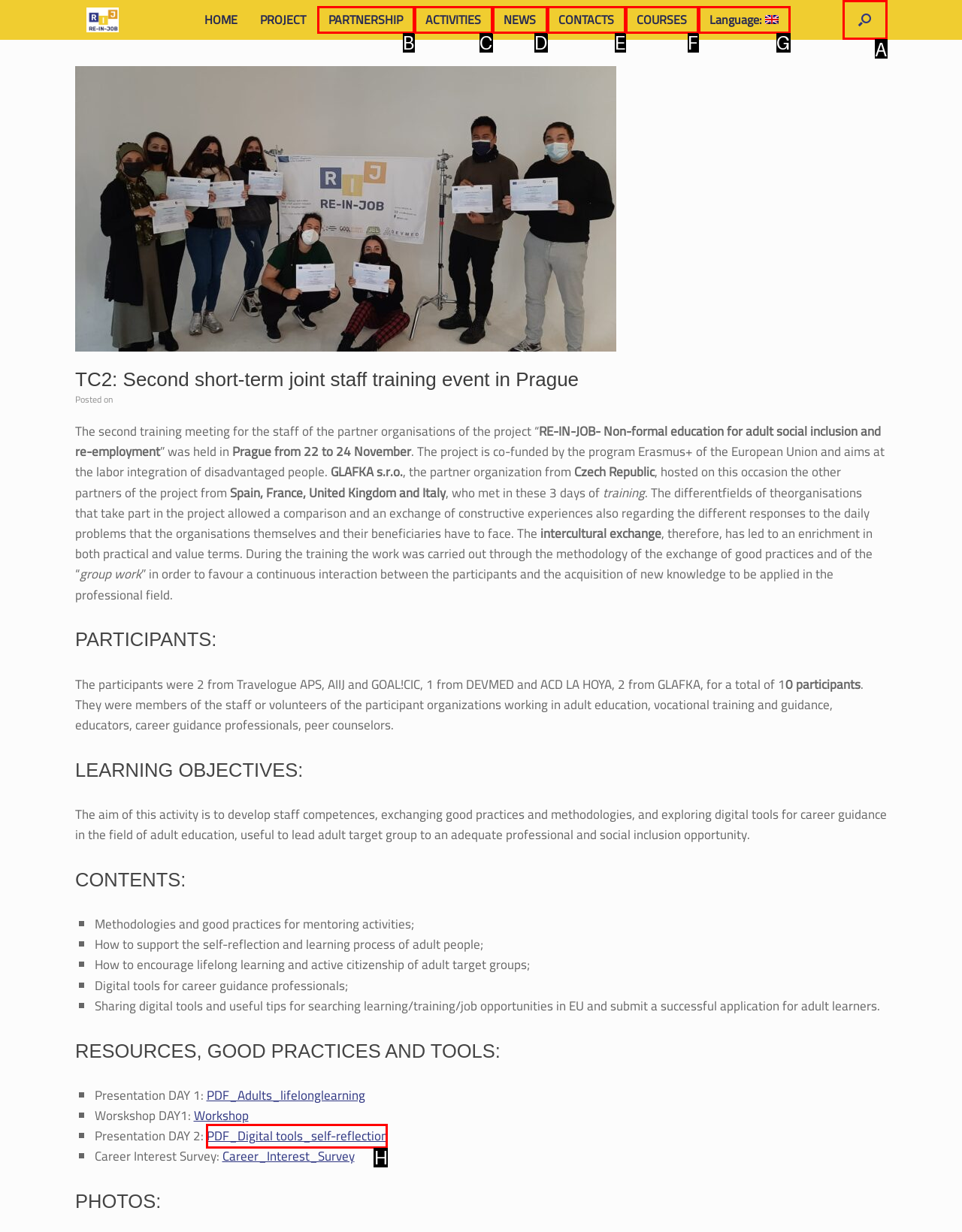From the description: PDF_Digital tools_self-reflection, identify the option that best matches and reply with the letter of that option directly.

H